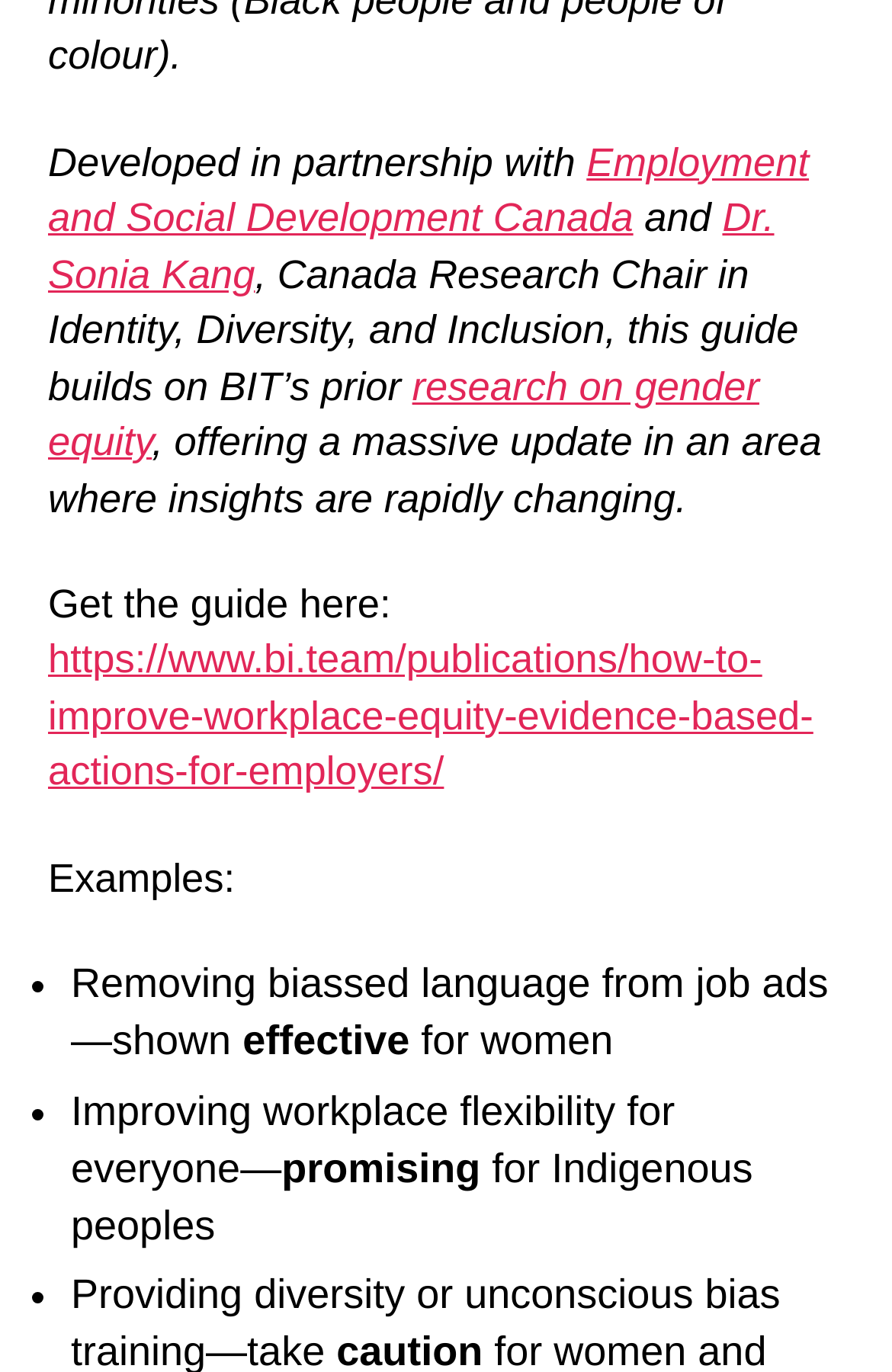How many examples of actions to improve workplace equity are provided on the webpage?
Using the image as a reference, answer with just one word or a short phrase.

at least 3